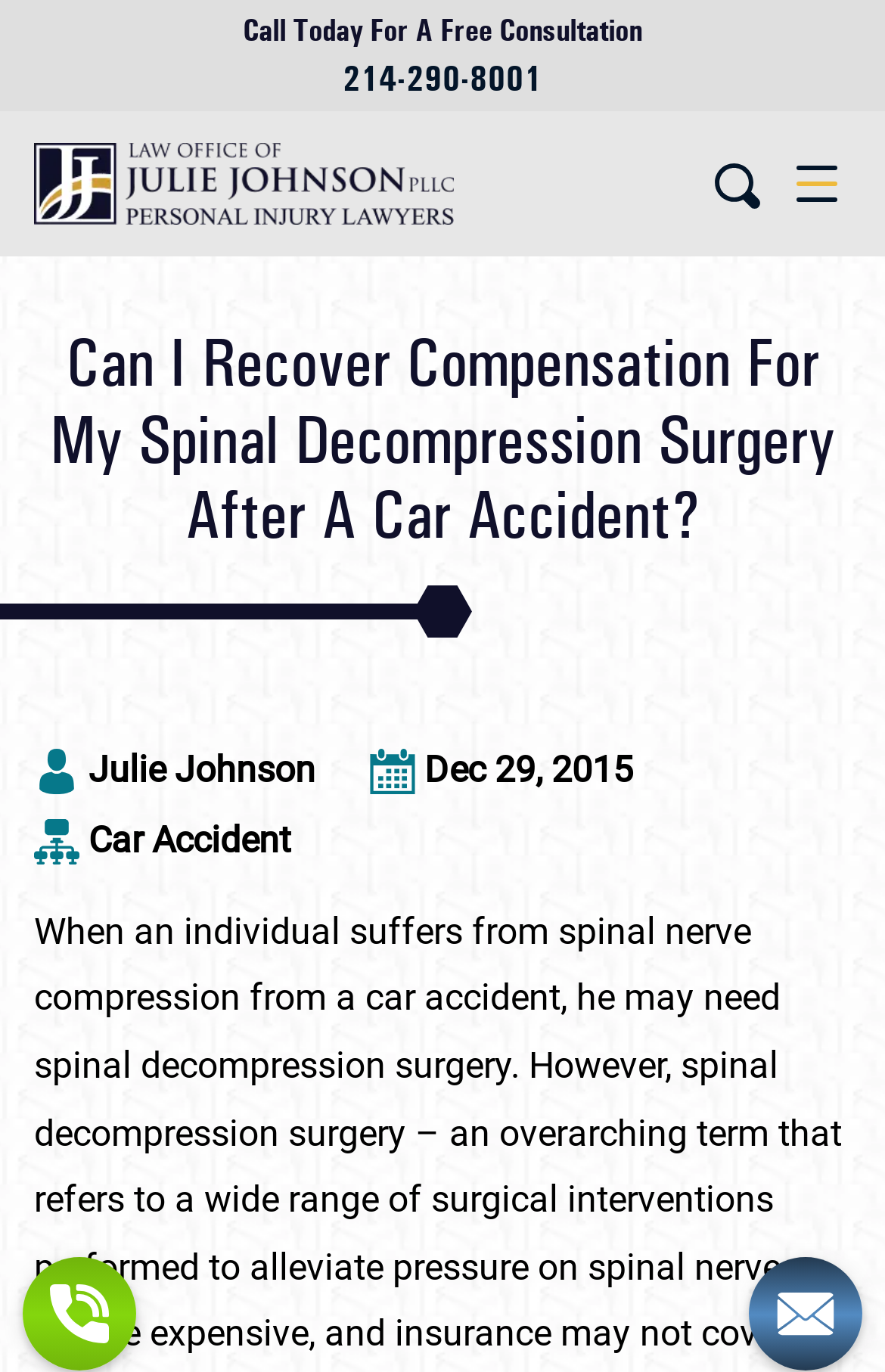Identify the bounding box of the HTML element described here: "Car Accident". Provide the coordinates as four float numbers between 0 and 1: [left, top, right, bottom].

[0.1, 0.596, 0.328, 0.627]